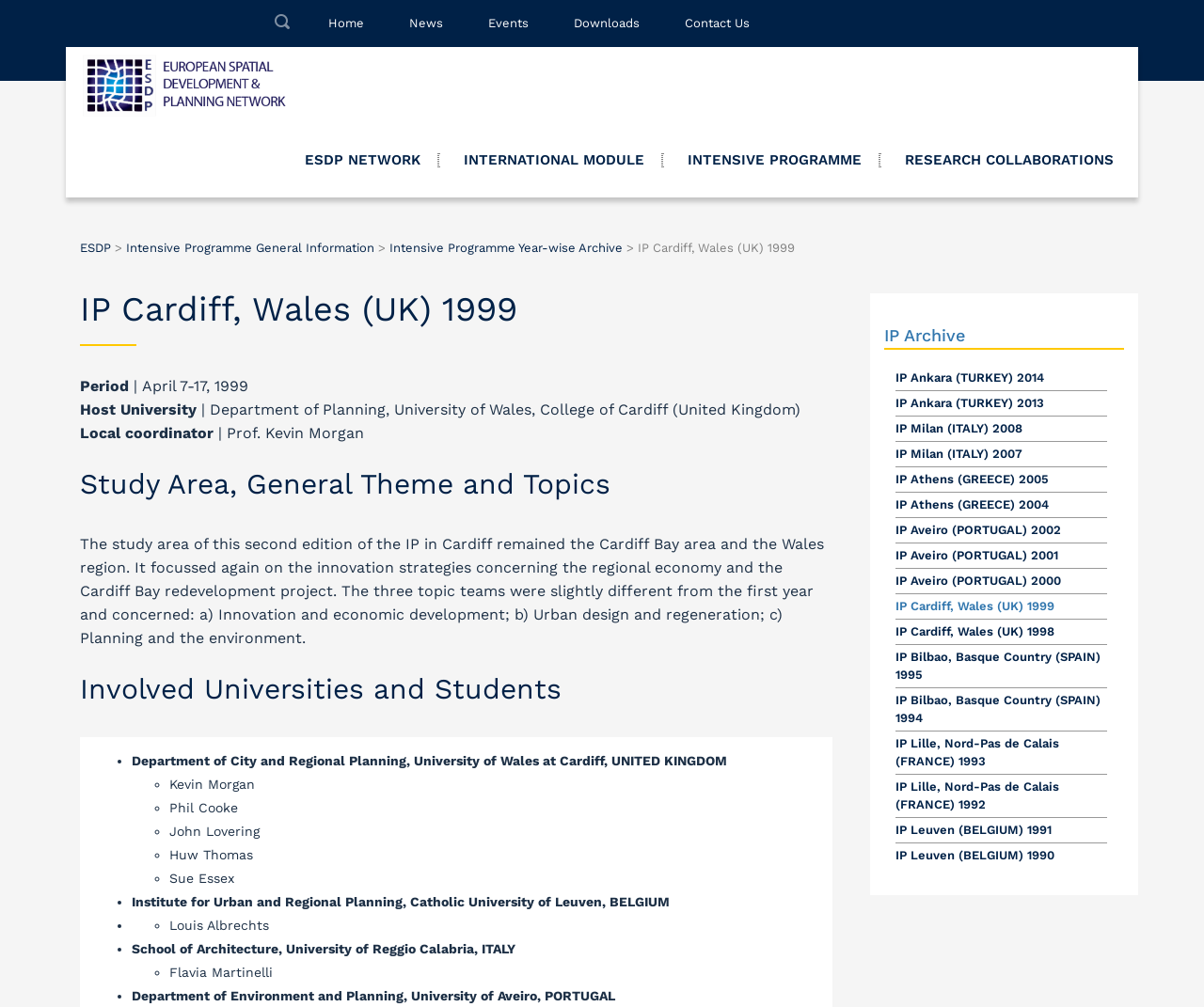How many universities were involved in the intensive programme?
Look at the webpage screenshot and answer the question with a detailed explanation.

The number of universities involved in the intensive programme can be found in the section 'Involved Universities and Students' which is located under the 'IP Cardiff, Wales (UK) 1999' heading, and it lists at least 4 universities: Institute for Urban and Regional Planning, Catholic University of Leuven, BELGIUM; School of Architecture, University of Reggio Calabria, ITALY; Department of Environment and Planning, University of Aveiro, PORTUGAL; and Department of Planning, University of Wales, College of Cardiff (United Kingdom).